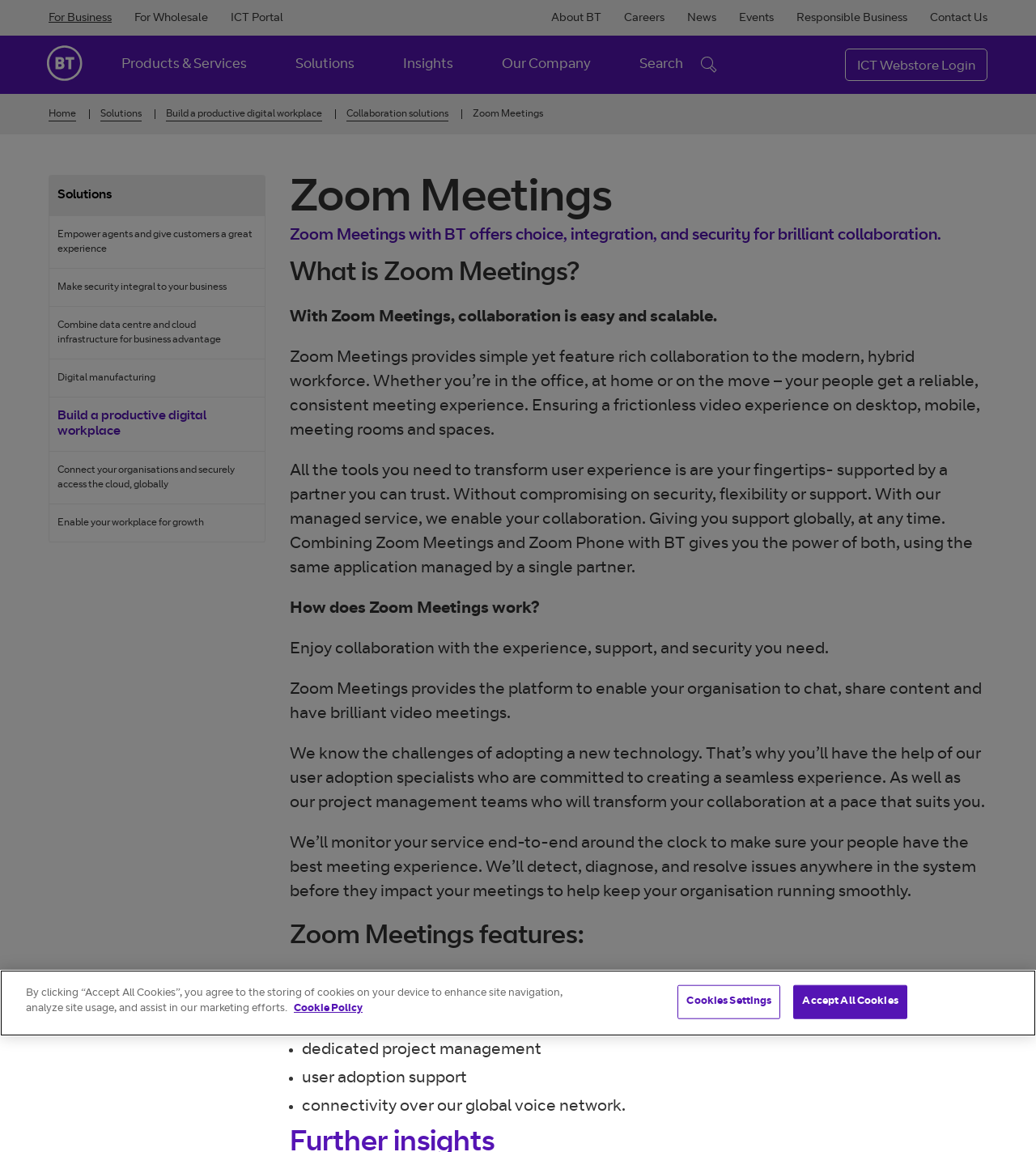What kind of support does BT offer for Zoom Meetings?
Examine the webpage screenshot and provide an in-depth answer to the question.

The webpage mentions that BT offers a managed service for Zoom Meetings, which includes features such as end-to-end monitoring, dedicated project management, user adoption support, and connectivity over their global voice network.